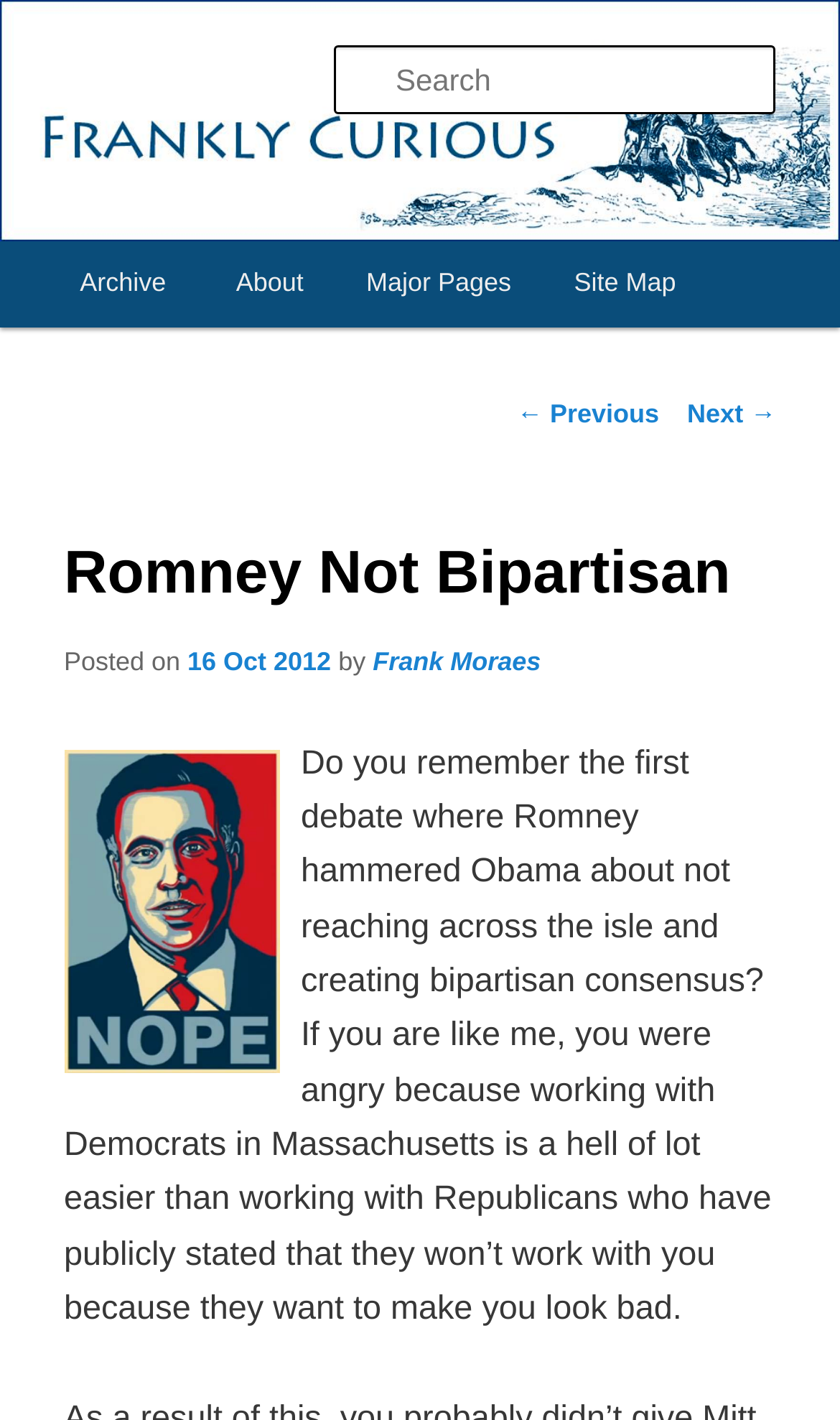Carefully examine the image and provide an in-depth answer to the question: What is the topic of the main article?

The topic of the main article can be determined by looking at the heading element with the text 'Romney Not Bipartisan' which is a subheading of the main content section, indicating that it is the main topic of the article.